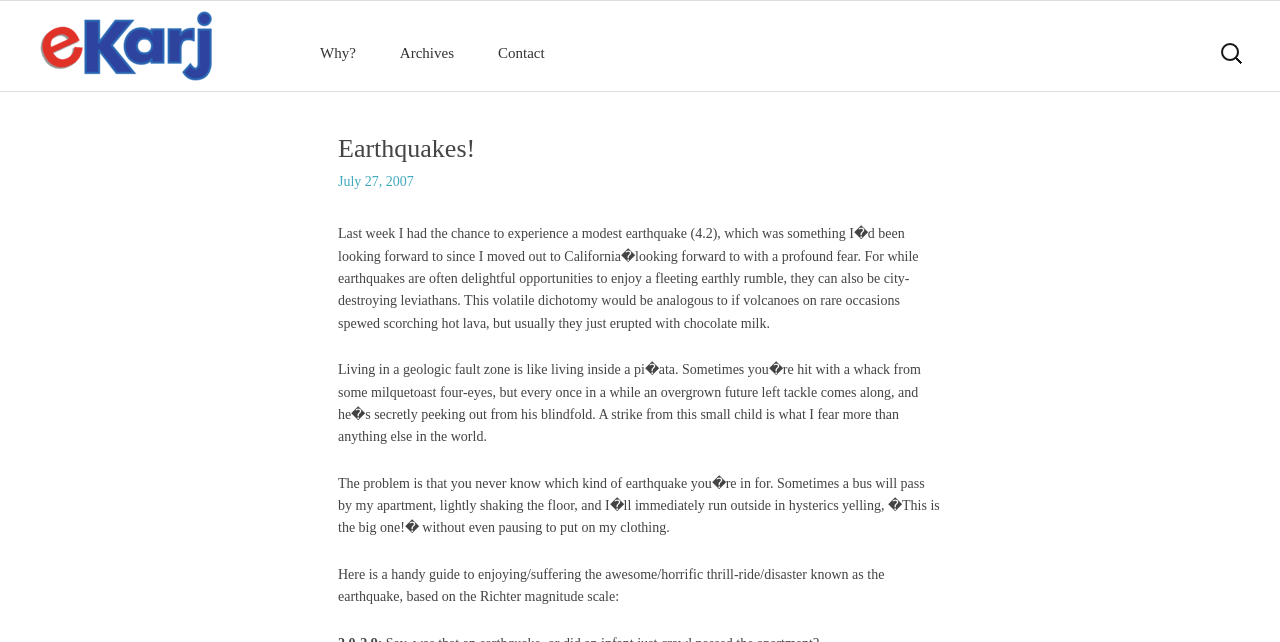Provide a single word or phrase answer to the question: 
Is there a search function on the website?

Yes